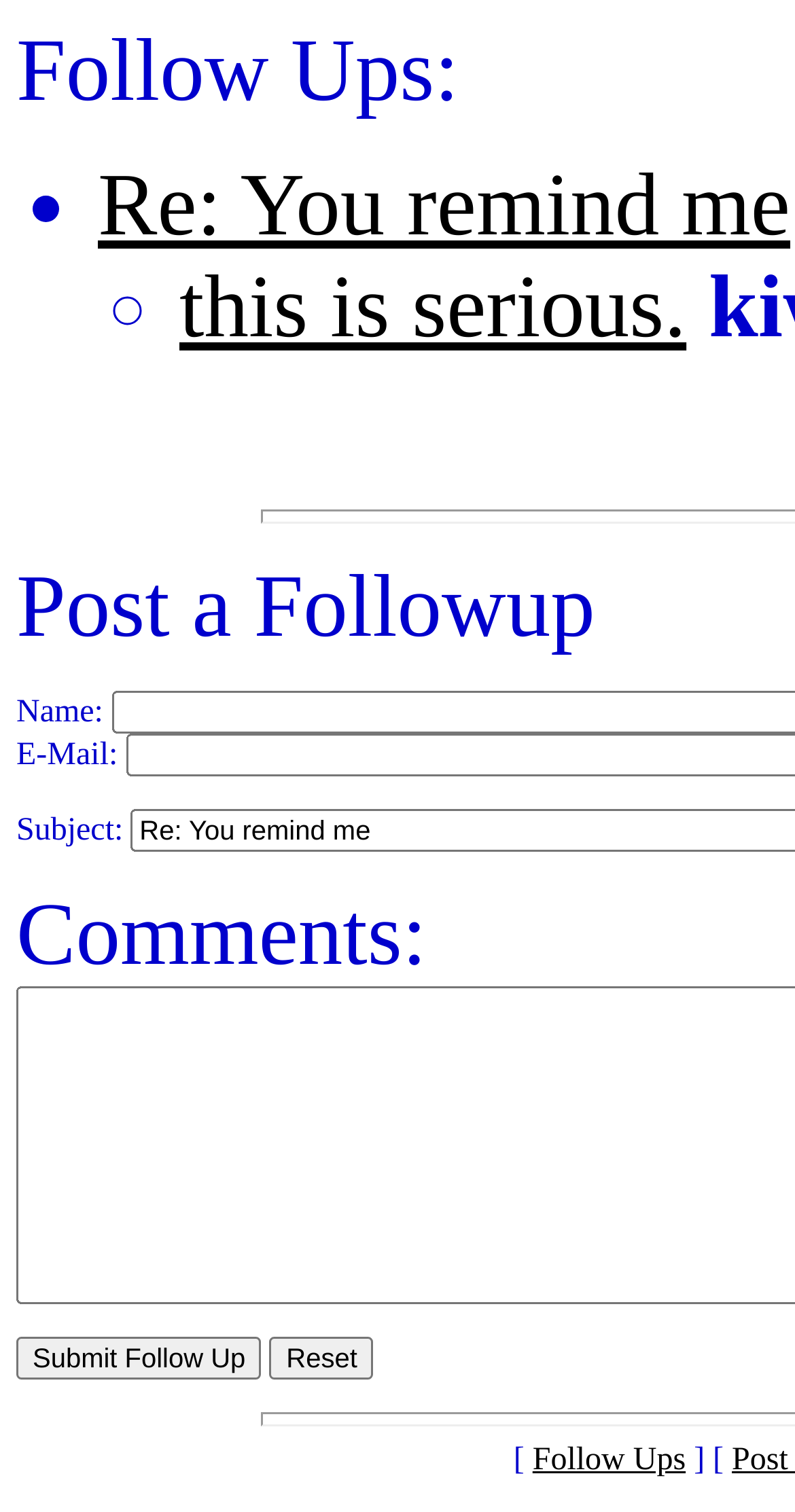Please provide a comprehensive answer to the question based on the screenshot: What is the function of the 'Reset' button?

The 'Reset' button is located next to the 'Submit Follow Up' button, suggesting that it is used to clear the form fields. This is a common function of 'Reset' buttons on web forms.